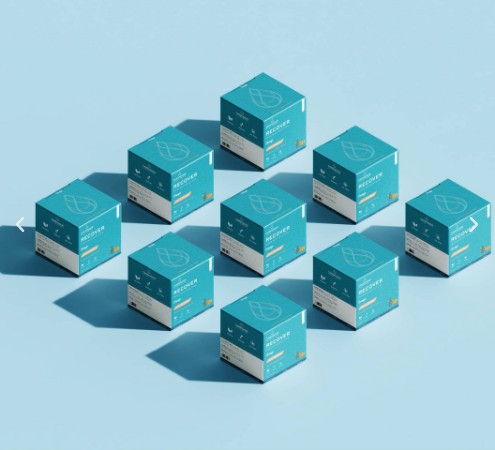Look at the image and give a detailed response to the following question: What is the surface color of the display?

The surface color of the display is light blue, which provides a clean and neutral background that allows the vibrant teal color of the boxes to stand out and creates a sense of symmetry and order.